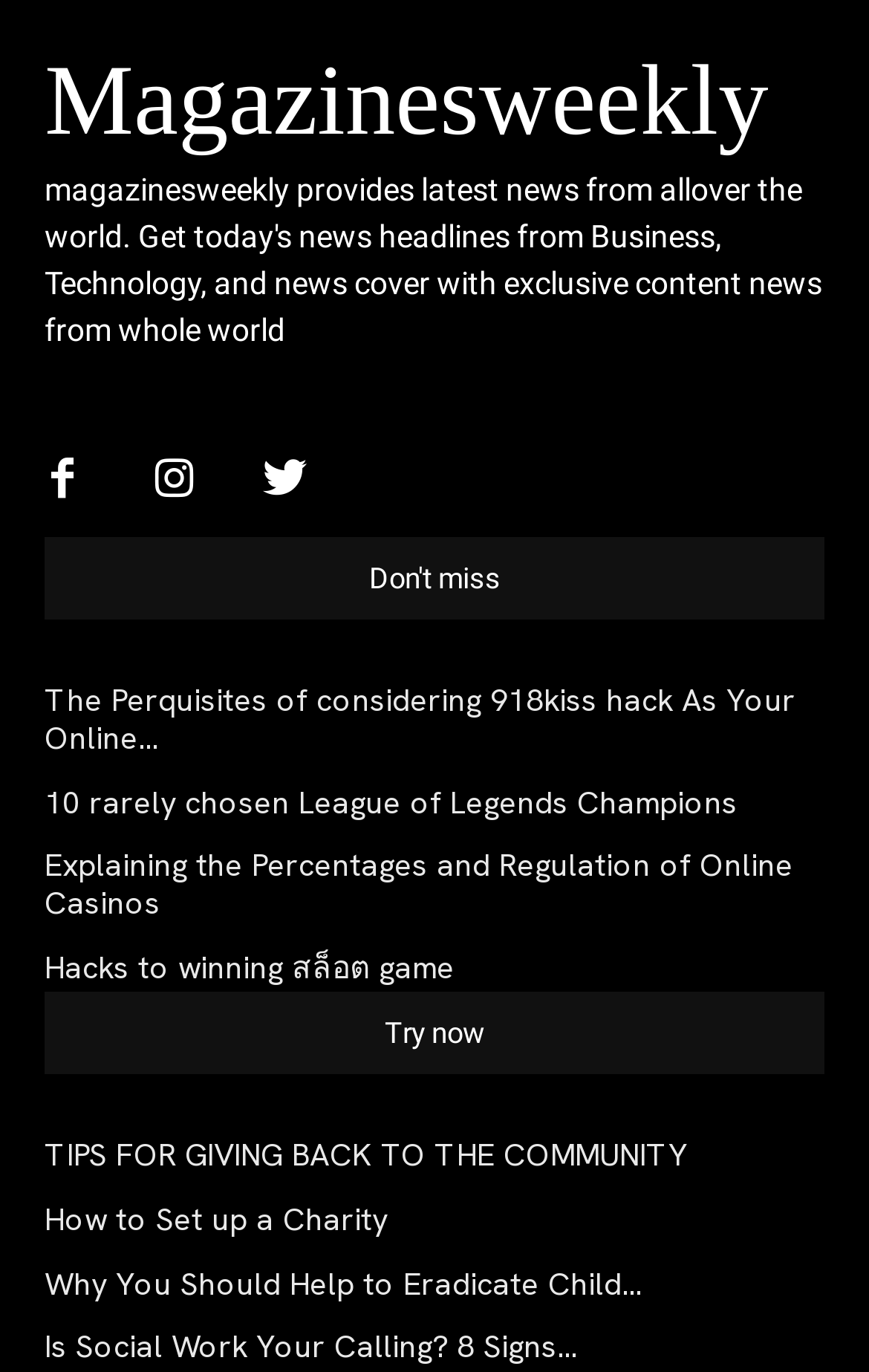What is the second icon on the webpage?
Refer to the screenshot and deliver a thorough answer to the question presented.

The second icon on the webpage is '' which is located at the top of the page with a bounding box coordinate of [0.149, 0.318, 0.251, 0.383].